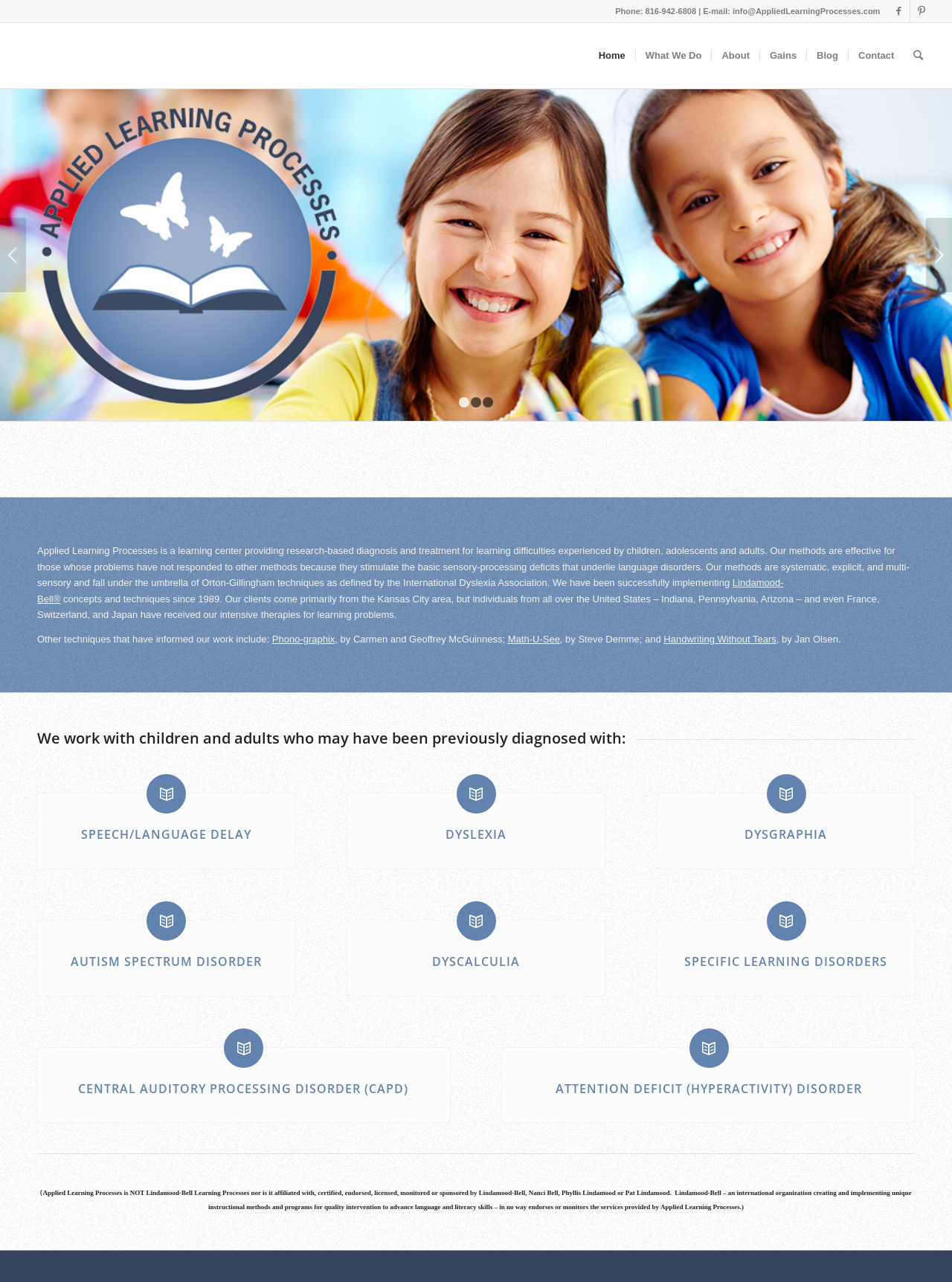Please analyze the image and provide a thorough answer to the question:
What is the phone number of Applied Learning Processes?

I found the phone number by looking at the static text element that says 'Phone: 816-942-6808 | E-mail:'